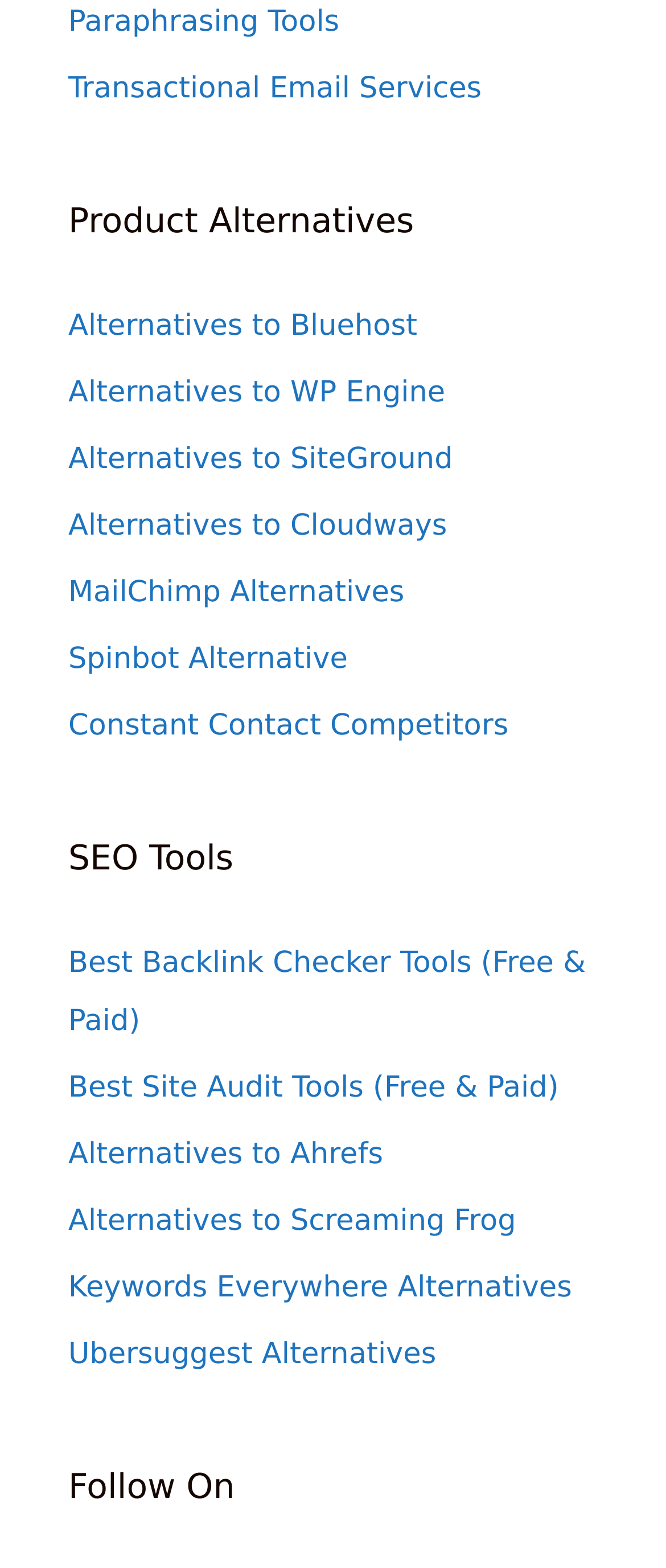How many links are there under 'Product Alternatives'?
From the details in the image, provide a complete and detailed answer to the question.

I counted the number of links under the 'Product Alternatives' category and found seven links: 'Alternatives to Bluehost', 'Alternatives to WP Engine', 'Alternatives to SiteGround', 'Alternatives to Cloudways', 'MailChimp Alternatives', 'Spinbot Alternative', and 'Constant Contact Competitors'.